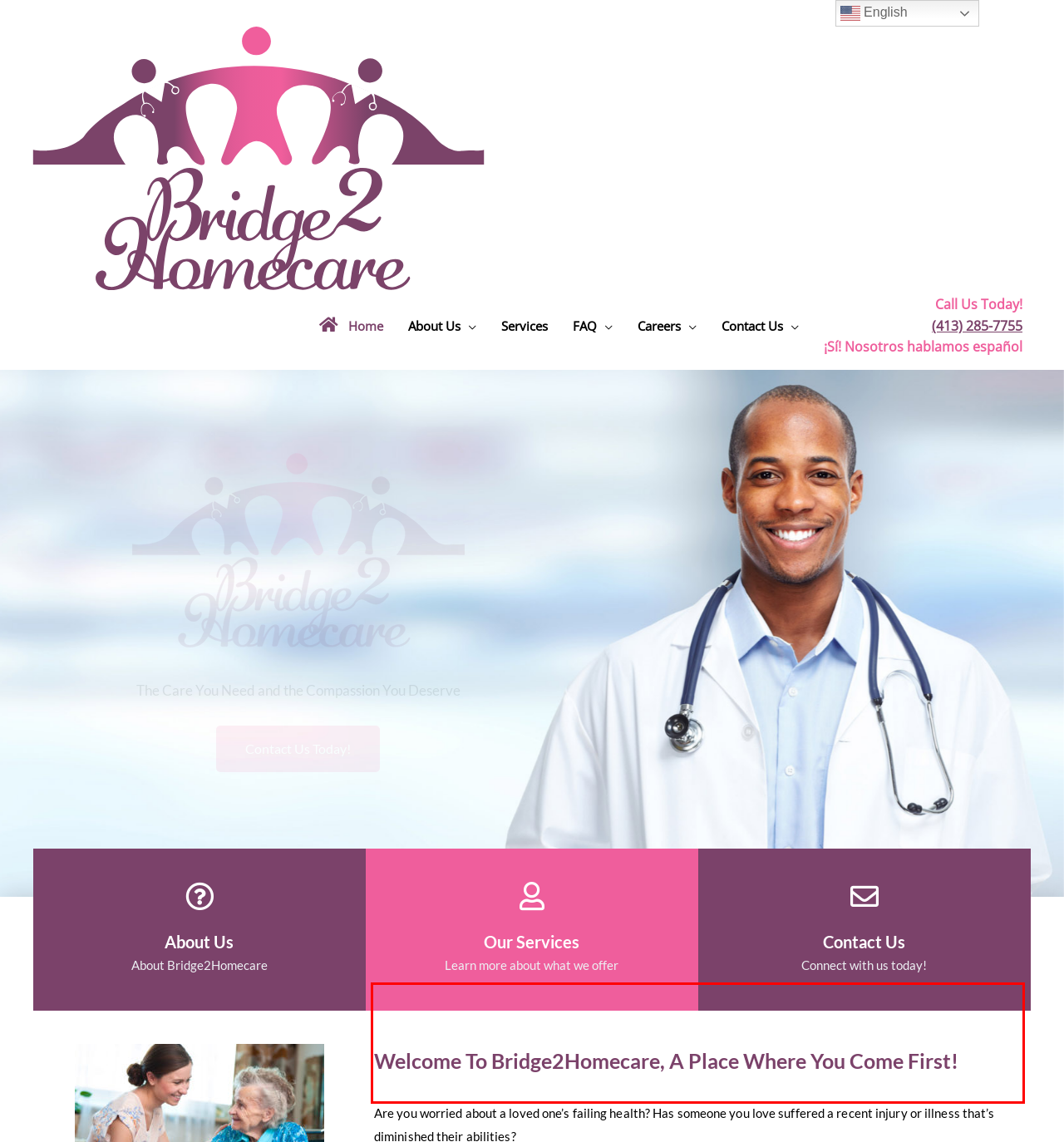Locate the red bounding box in the provided webpage screenshot and use OCR to determine the text content inside it.

Bridge2Homecare focuses on individual needs and the needs of a whole family. Our main goal is to provide professional and affordable care to your loved one. We offer compassionate, experienced, skilled caregivers with many years of experience who care about you and your family’s needs. Our nurses participate in every initial assessment to help come up with the best possible plan of care for your loved one. Utilizing our team approach model, we make sure your family’s needs are met.